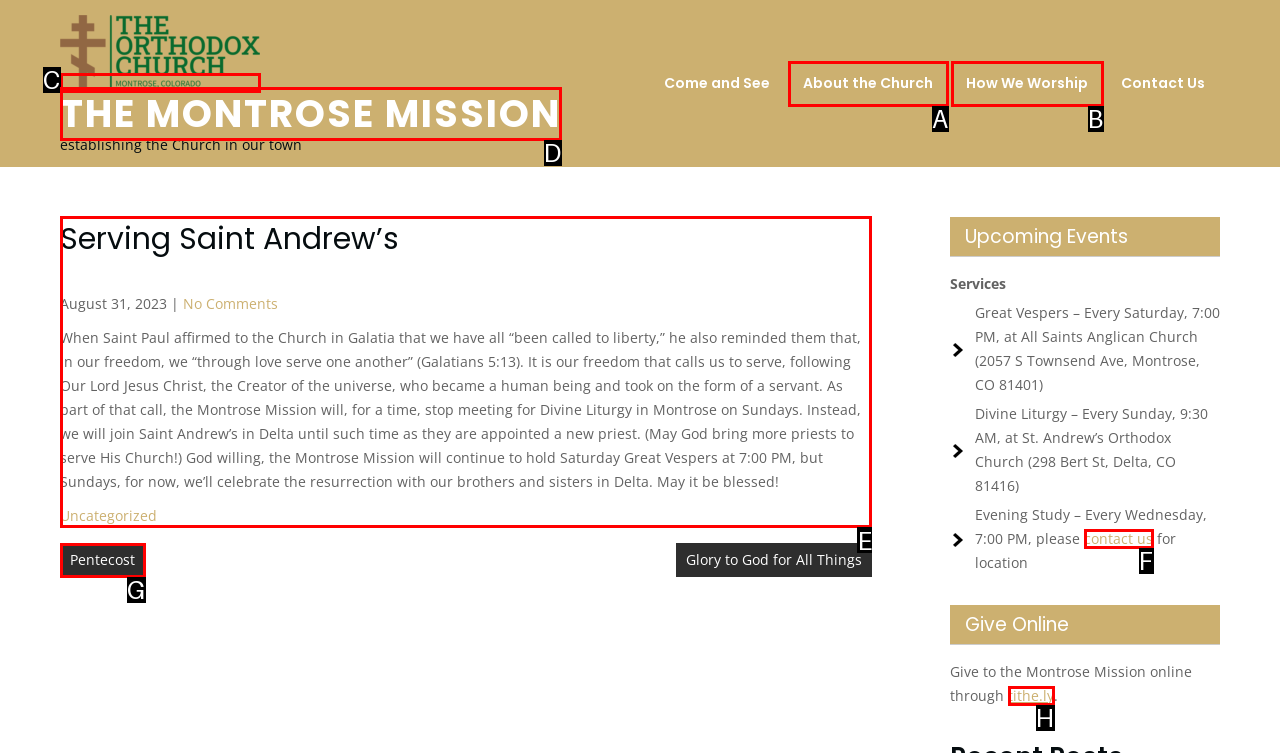Point out the HTML element I should click to achieve the following: view news Reply with the letter of the selected element.

None